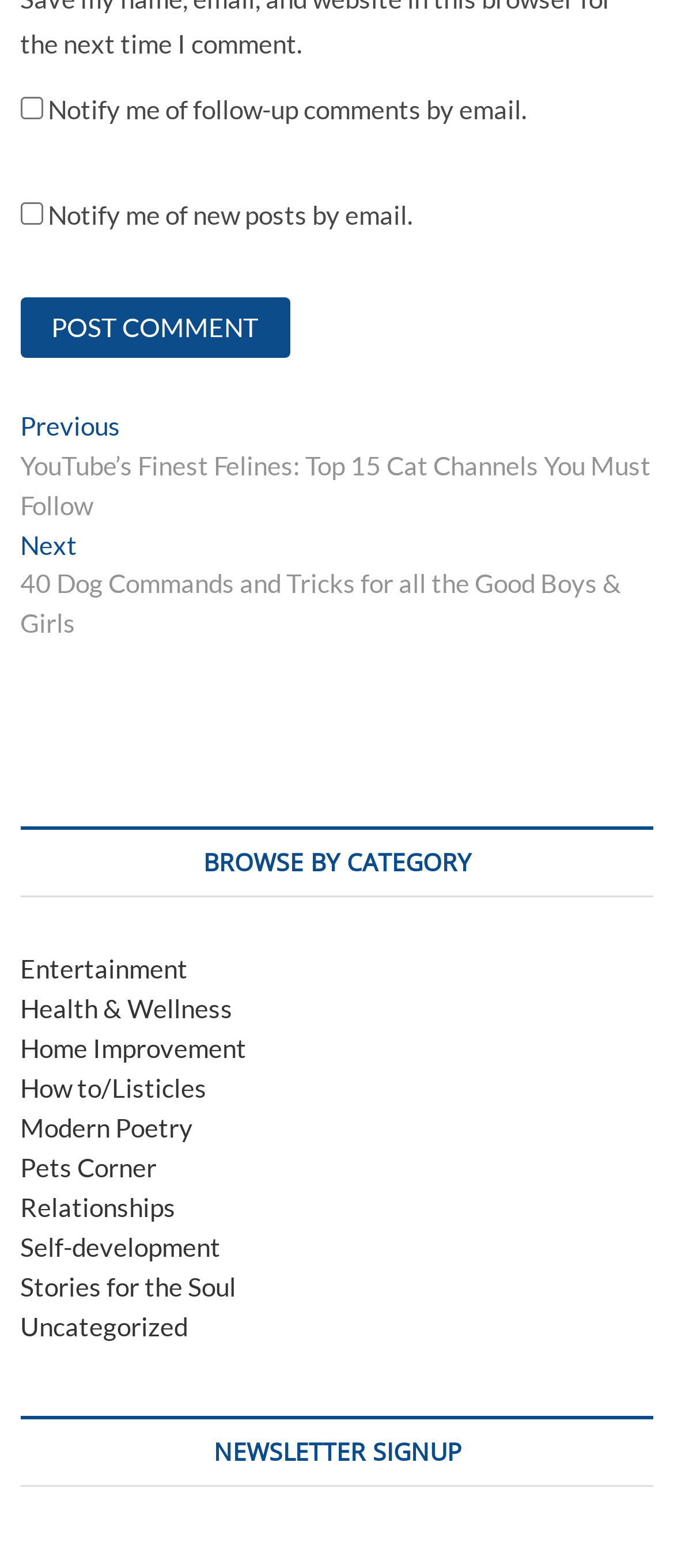Please provide a brief answer to the following inquiry using a single word or phrase:
What categories can users browse by?

Multiple categories